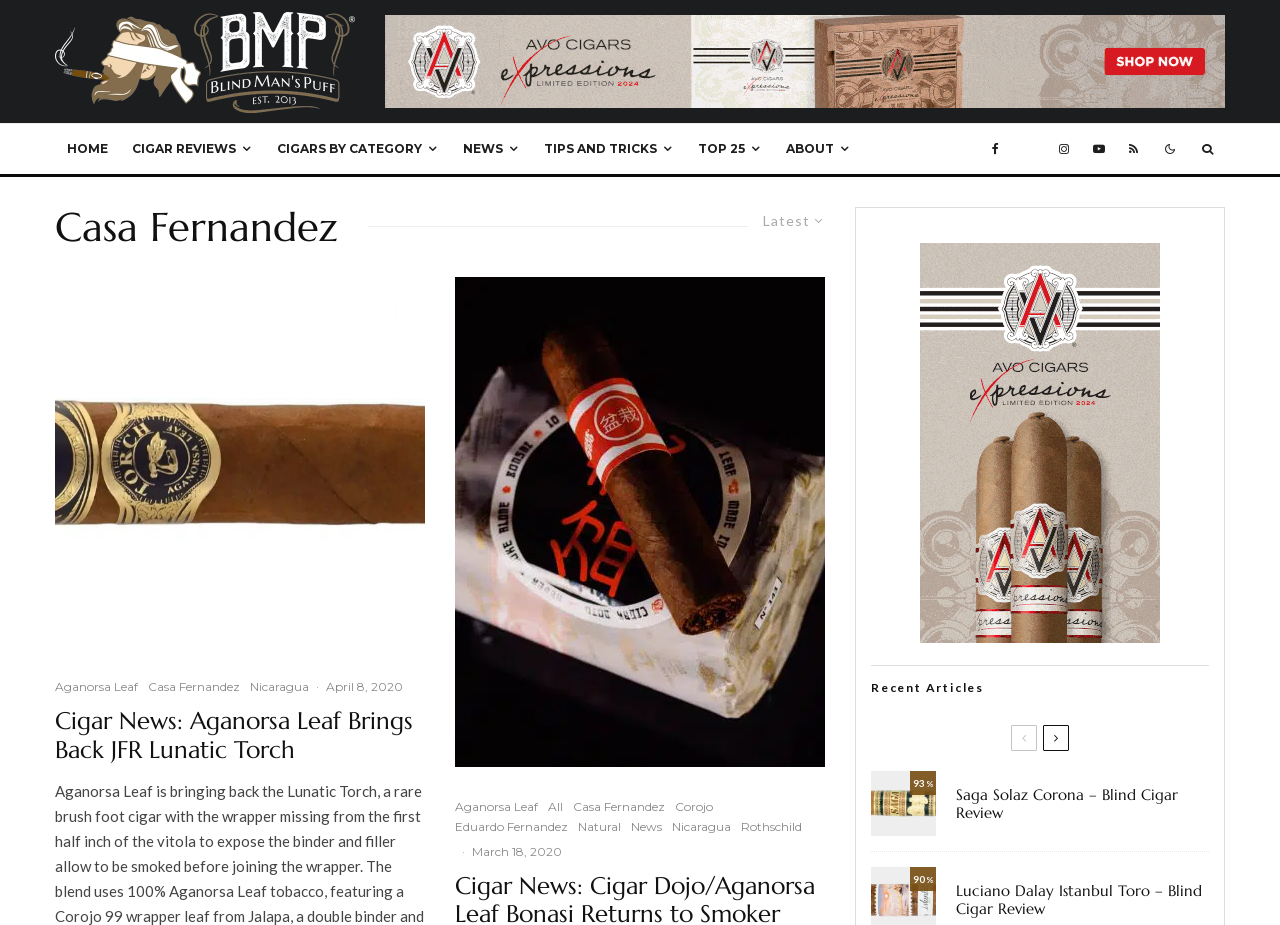Given the description of a UI element: "aria-label="Facebook"", identify the bounding box coordinates of the matching element in the webpage screenshot.

[0.766, 0.134, 0.79, 0.188]